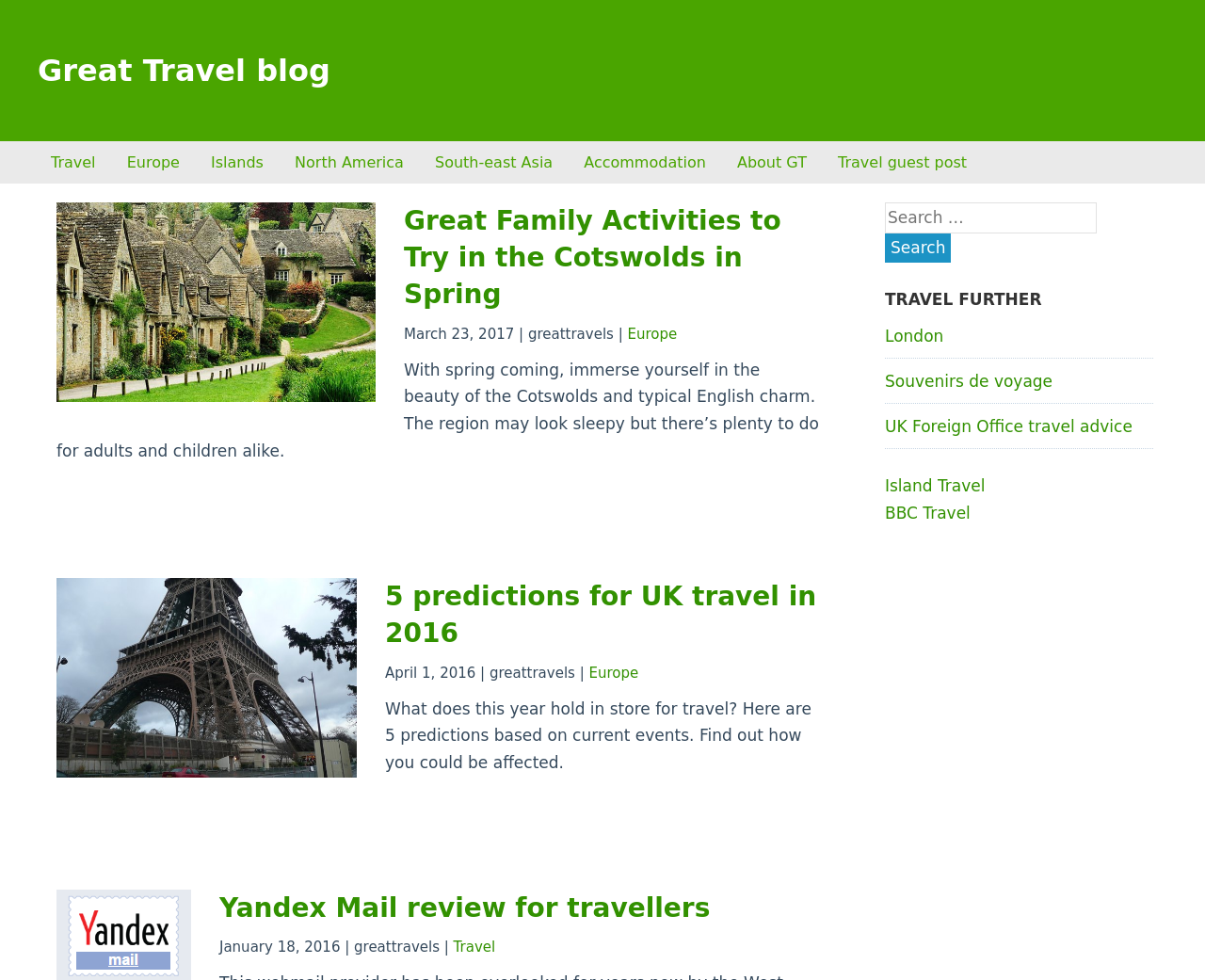Locate the bounding box of the UI element described by: "parent_node: Search for: value="Search"" in the given webpage screenshot.

[0.734, 0.238, 0.789, 0.268]